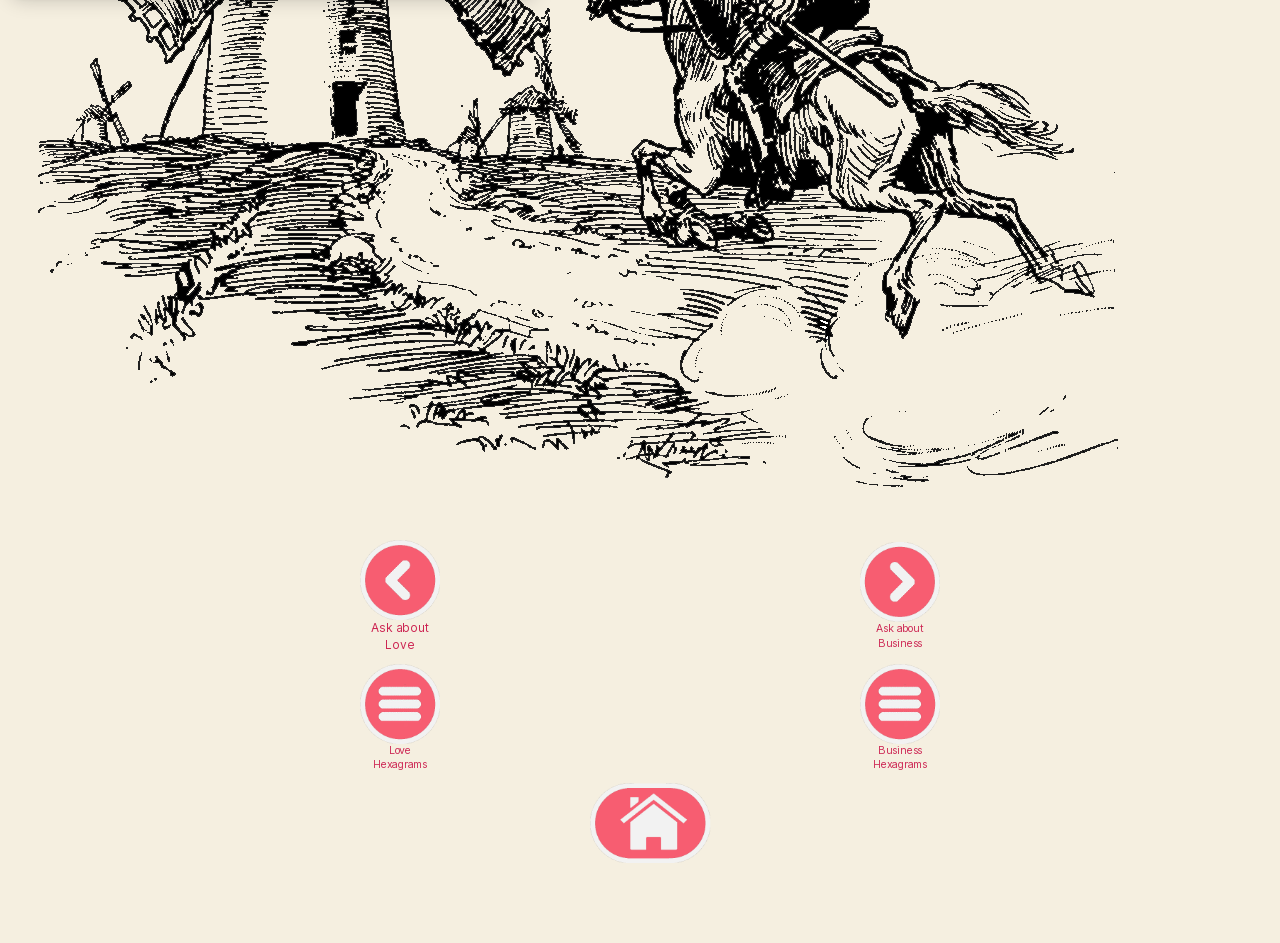Give the bounding box coordinates for the element described by: "Ask about Love".

[0.129, 0.573, 0.496, 0.692]